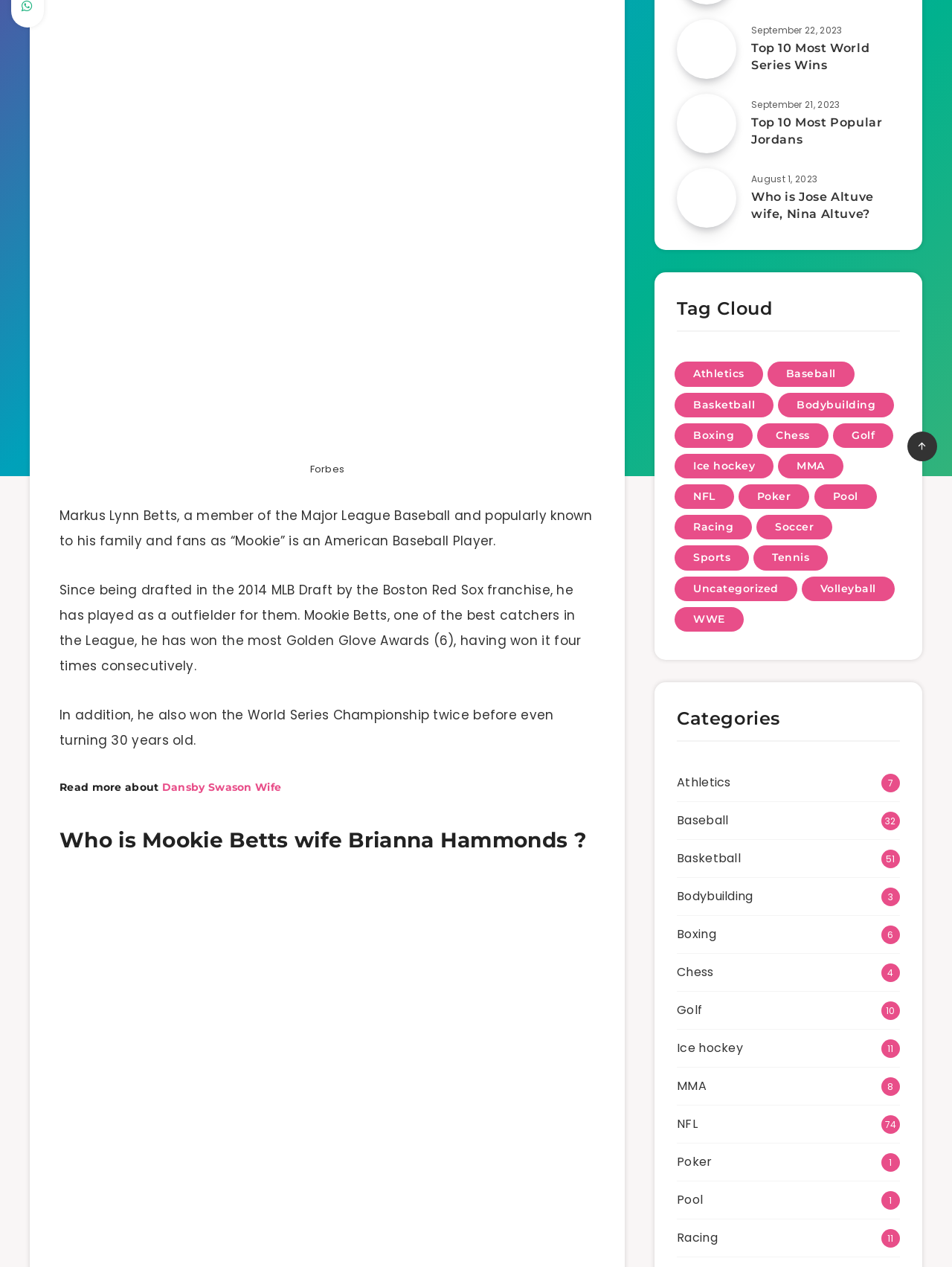From the given element description: "Ice hockey", find the bounding box for the UI element. Provide the coordinates as four float numbers between 0 and 1, in the order [left, top, right, bottom].

[0.711, 0.819, 0.78, 0.836]